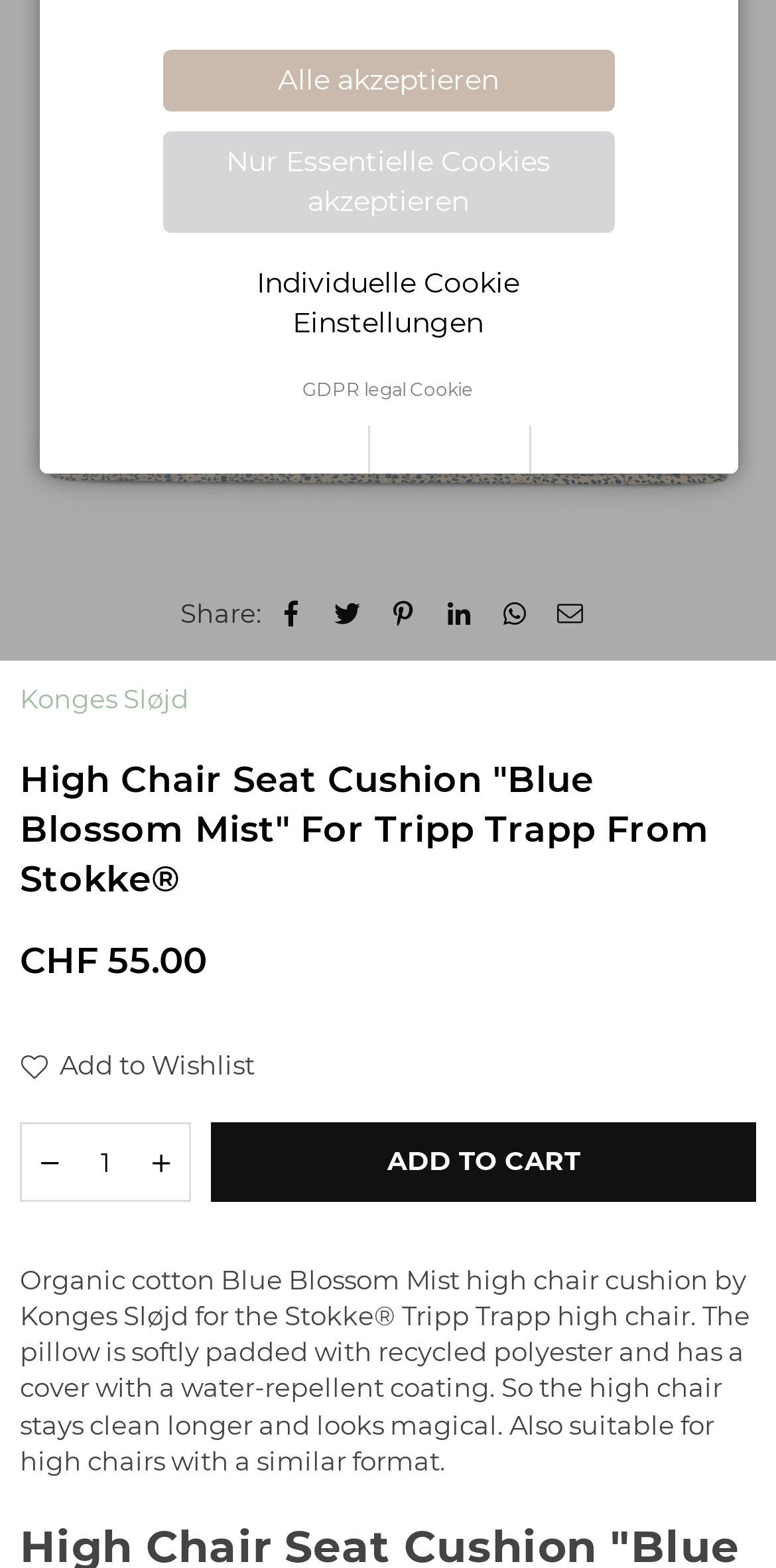Find the bounding box coordinates for the HTML element specified by: "Amigos de Medina".

None